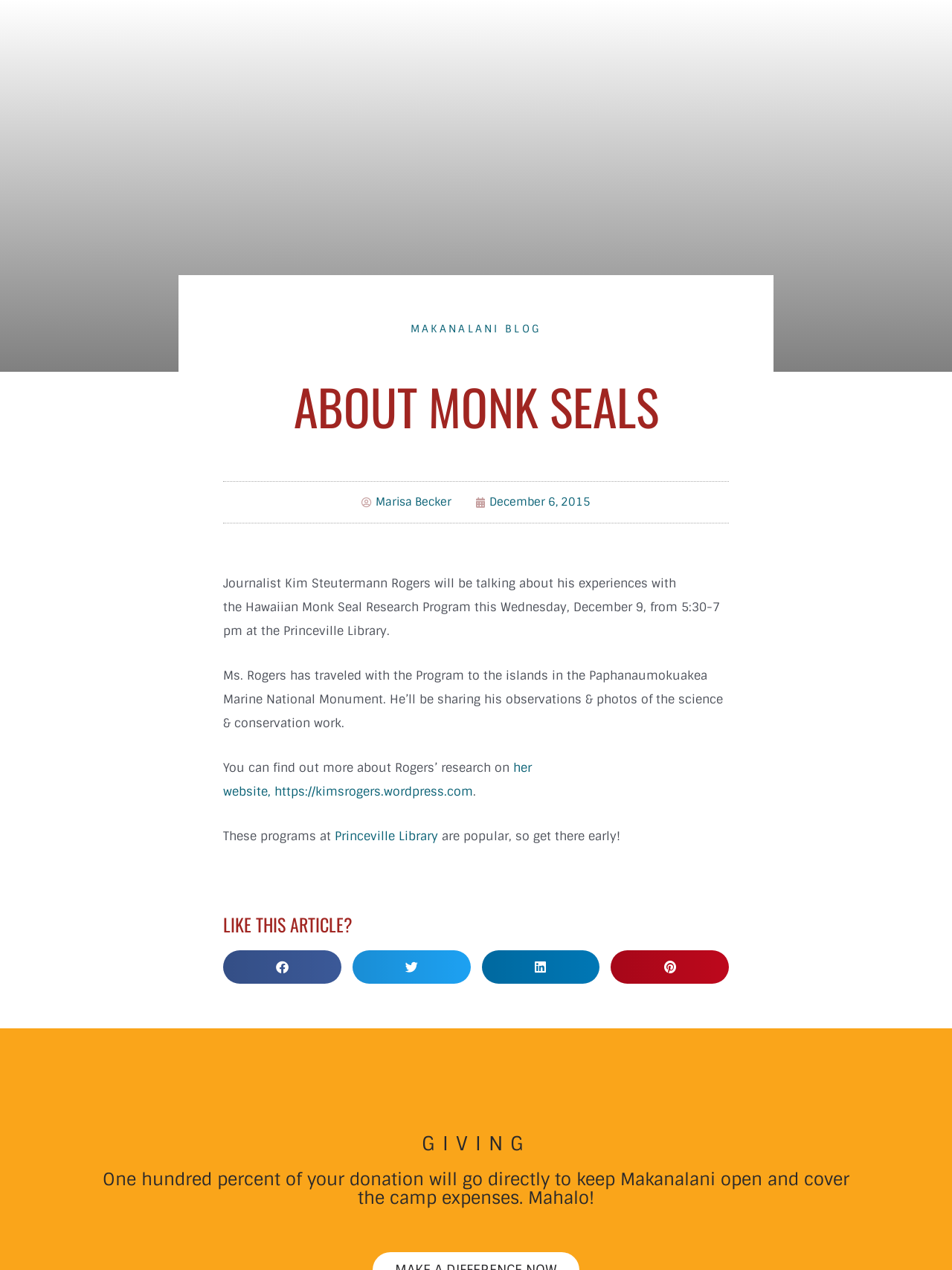Provide a thorough description of this webpage.

The webpage is about Monk Seals and Makanalani, a life-changing camp for kids. At the top, there is a link to the Makanalani blog, positioned slightly above the center of the page. Below the link, a prominent heading "ABOUT MONK SEALS" is displayed. 

To the right of the heading, there are two links, one to "Marisa Becker" and another to "December 6, 2015", with a time element adjacent to the latter link. 

Below these links, there are three blocks of text. The first block describes an event where Journalist Kim Steutermann Rogers will be talking about his experiences with the Hawaiian Monk Seal Research Program. The second block provides more details about Rogers' research, and the third block mentions his website. 

Further down, there is a mention of programs at the Princeville Library, with a link to the library's name. A note is added, advising readers to arrive early as these programs are popular.

Underneath, a heading "LIKE THIS ARTICLE?" is displayed, followed by four social media buttons to share the article on Facebook, Twitter, LinkedIn, and Pinterest.

At the bottom of the page, a heading "GIVING" is displayed, with a paragraph of text explaining that 100% of donations will go directly to keeping Makanalani open and covering camp expenses, accompanied by a message of gratitude.